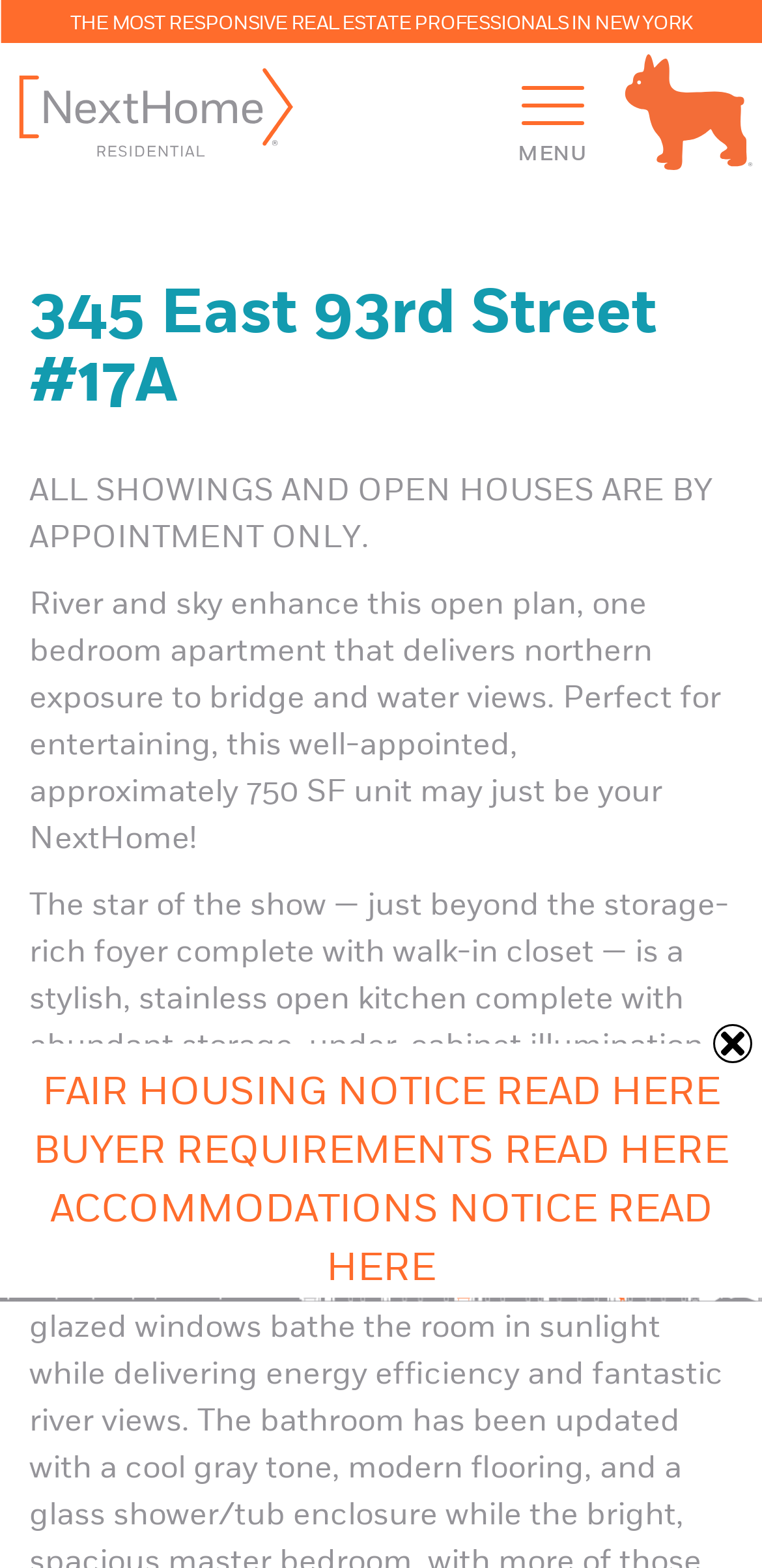How many bedrooms does the apartment have?
Examine the image closely and answer the question with as much detail as possible.

The description of the property mentions that it is an 'open plan, one bedroom apartment'. This clearly indicates that the apartment has one bedroom.